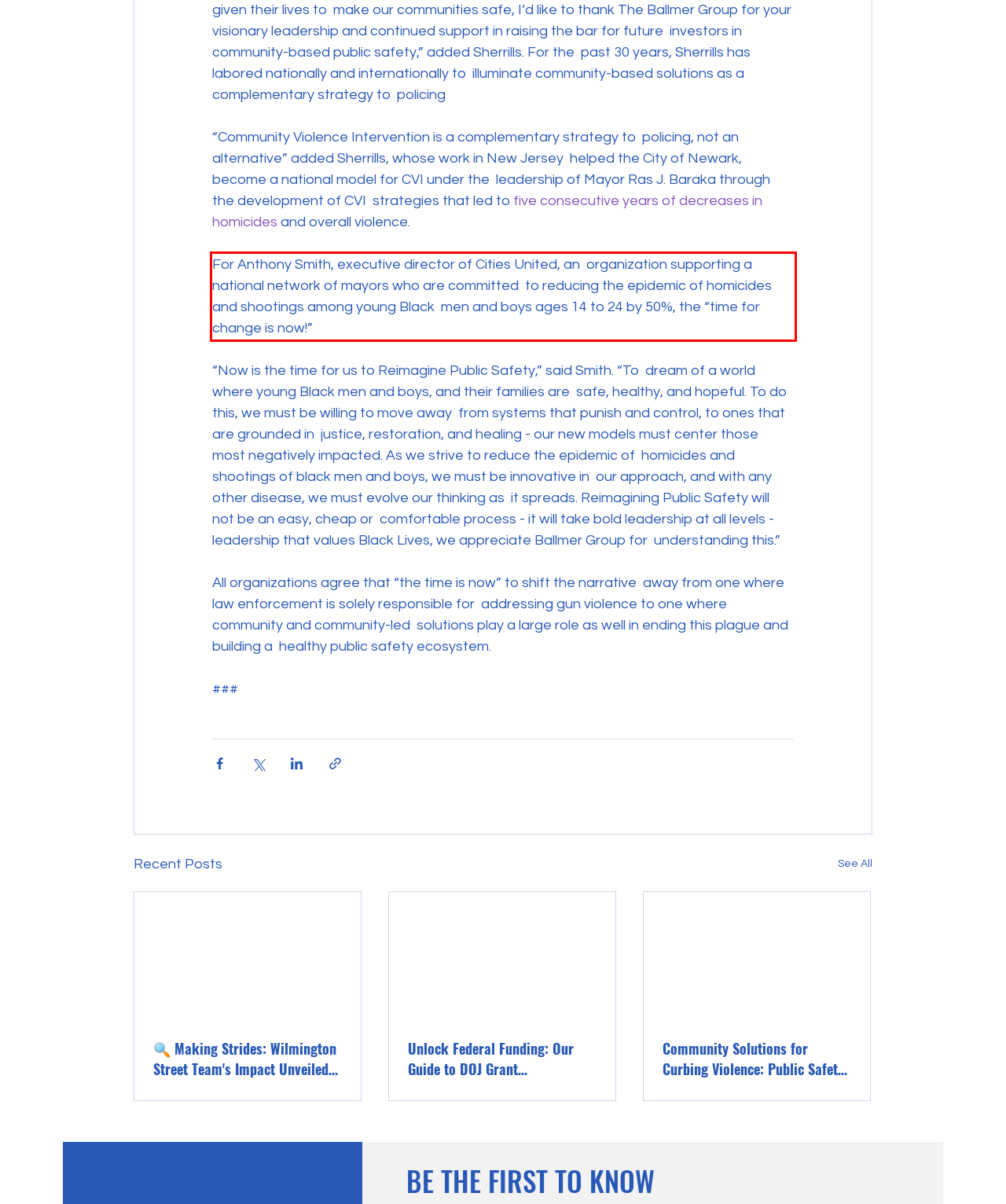Analyze the screenshot of the webpage and extract the text from the UI element that is inside the red bounding box.

For Anthony Smith, executive director of Cities United, an organization supporting a national network of mayors who are committed to reducing the epidemic of homicides and shootings among young Black men and boys ages 14 to 24 by 50%, the “time for change is now!”